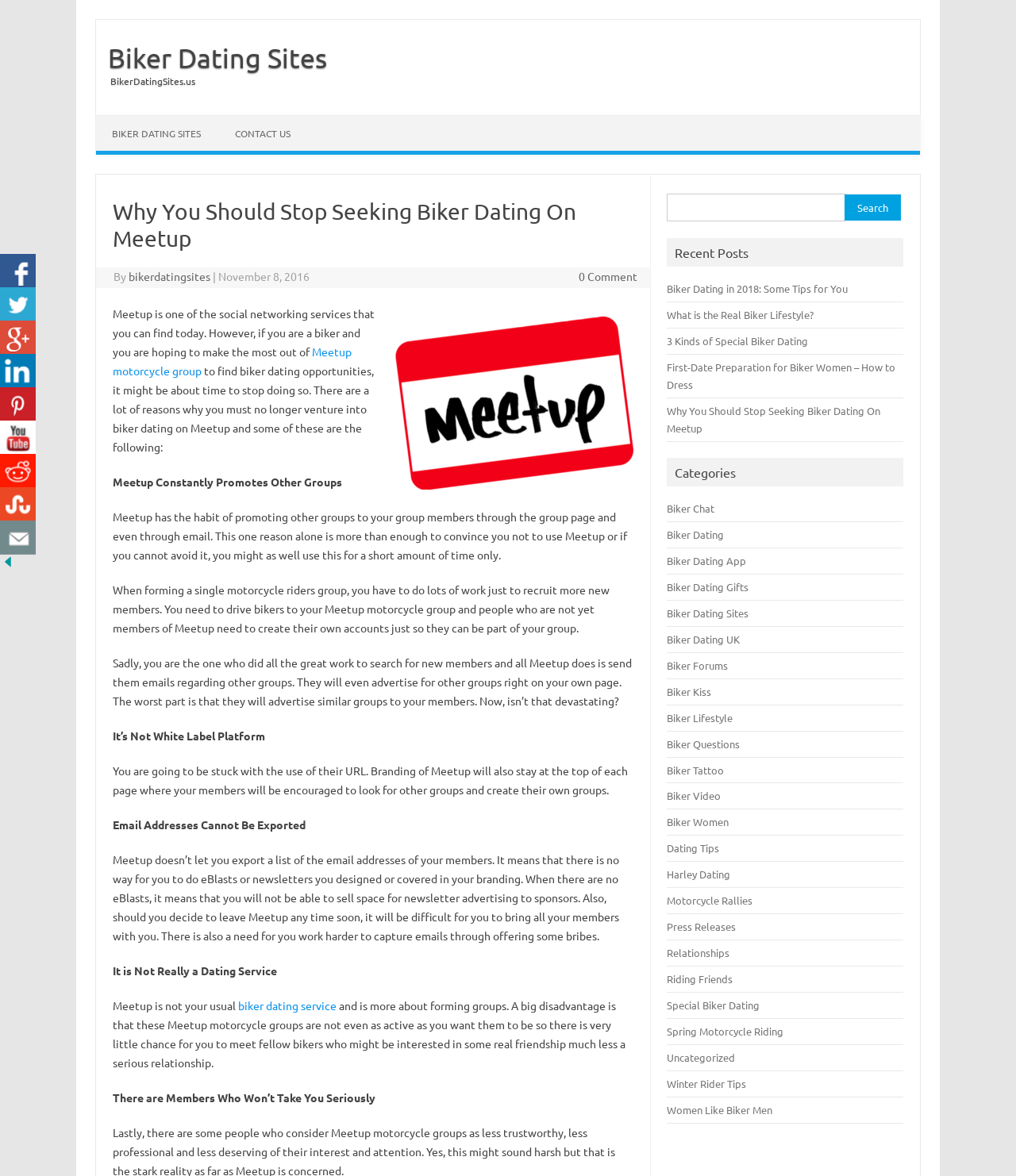How many links are there in the 'Categories' section?
Answer the question with a single word or phrase, referring to the image.

19